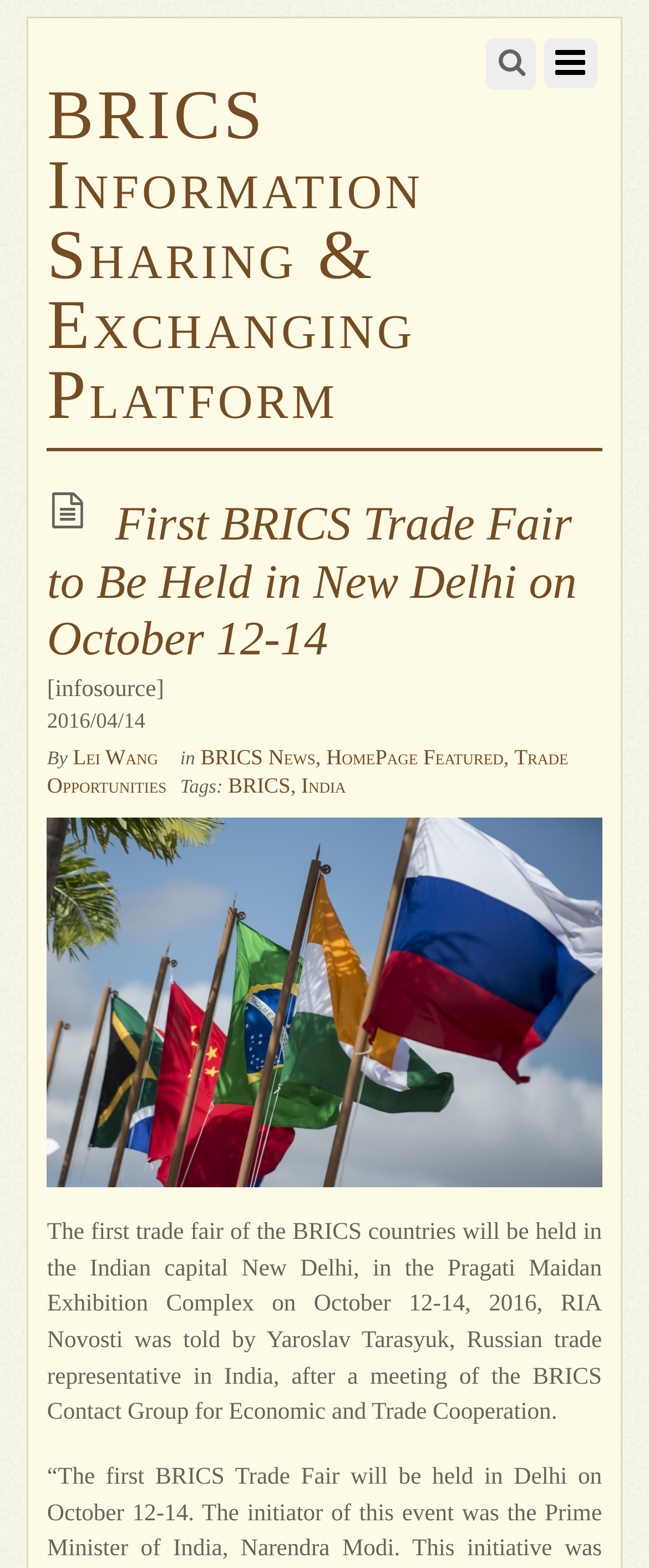Please specify the bounding box coordinates in the format (top-left x, top-left y, bottom-right x, bottom-right y), with all values as floating point numbers between 0 and 1. Identify the bounding box of the UI element described by: HomePage Featured

[0.503, 0.474, 0.776, 0.49]